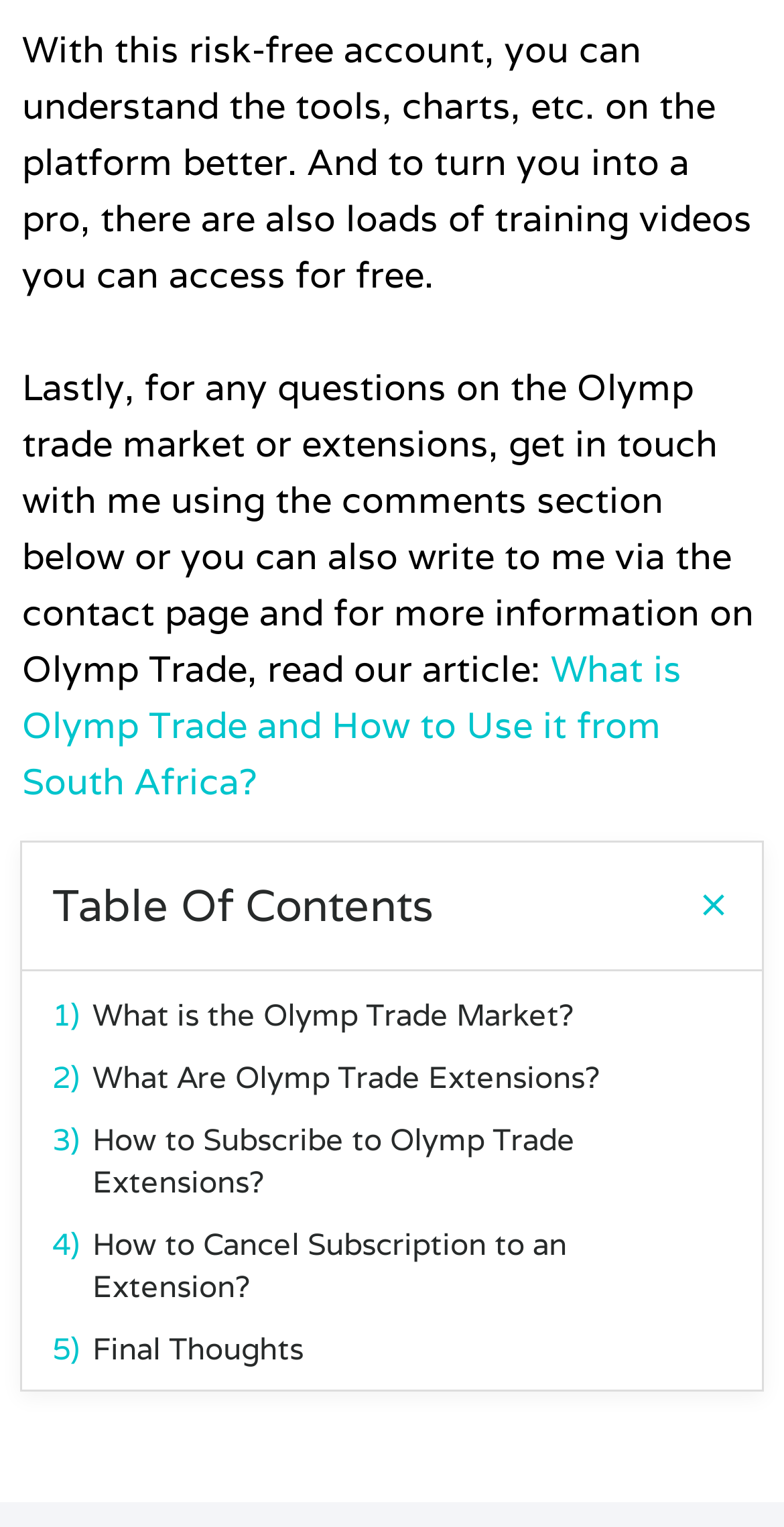Based on the image, give a detailed response to the question: What is the author's contact method?

According to the StaticText element, the author can be contacted using the comments section below or through the contact page.